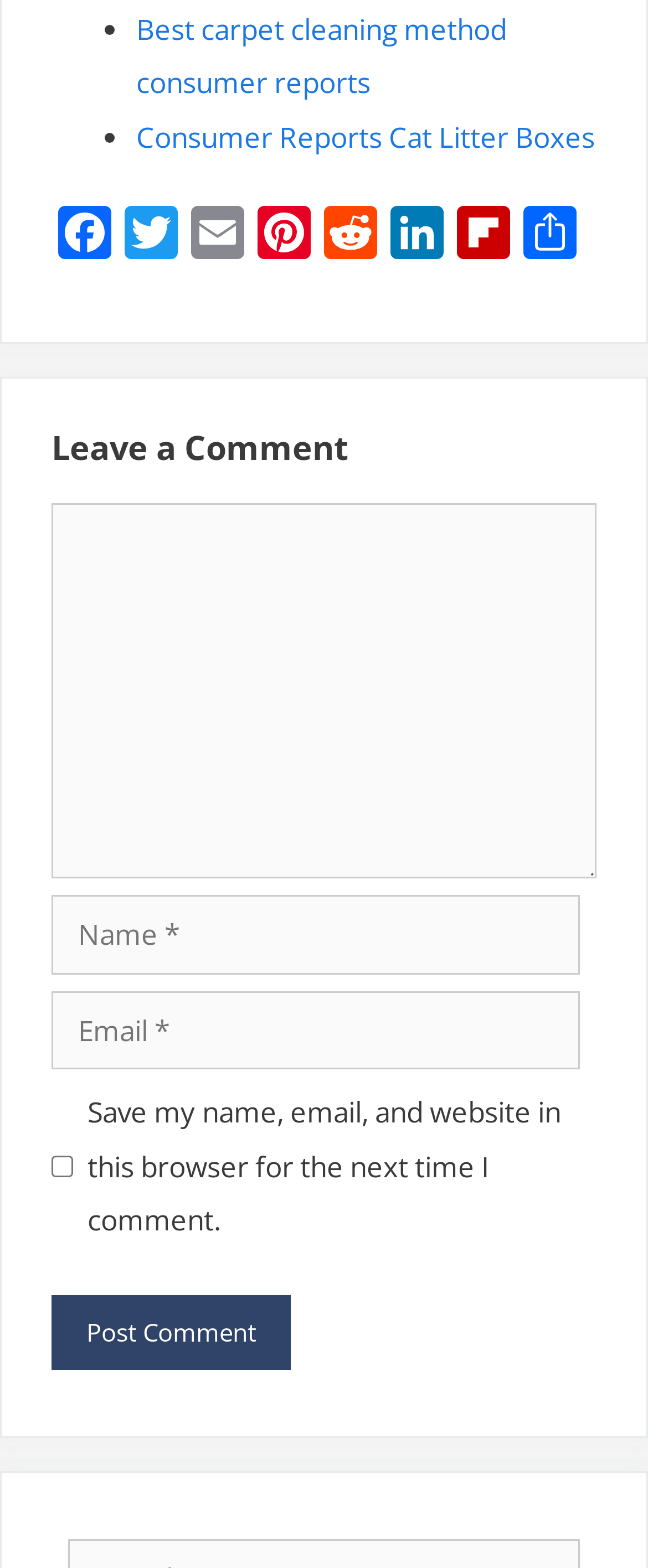Given the description "name="submit" value="Post Comment"", determine the bounding box of the corresponding UI element.

[0.079, 0.826, 0.449, 0.873]